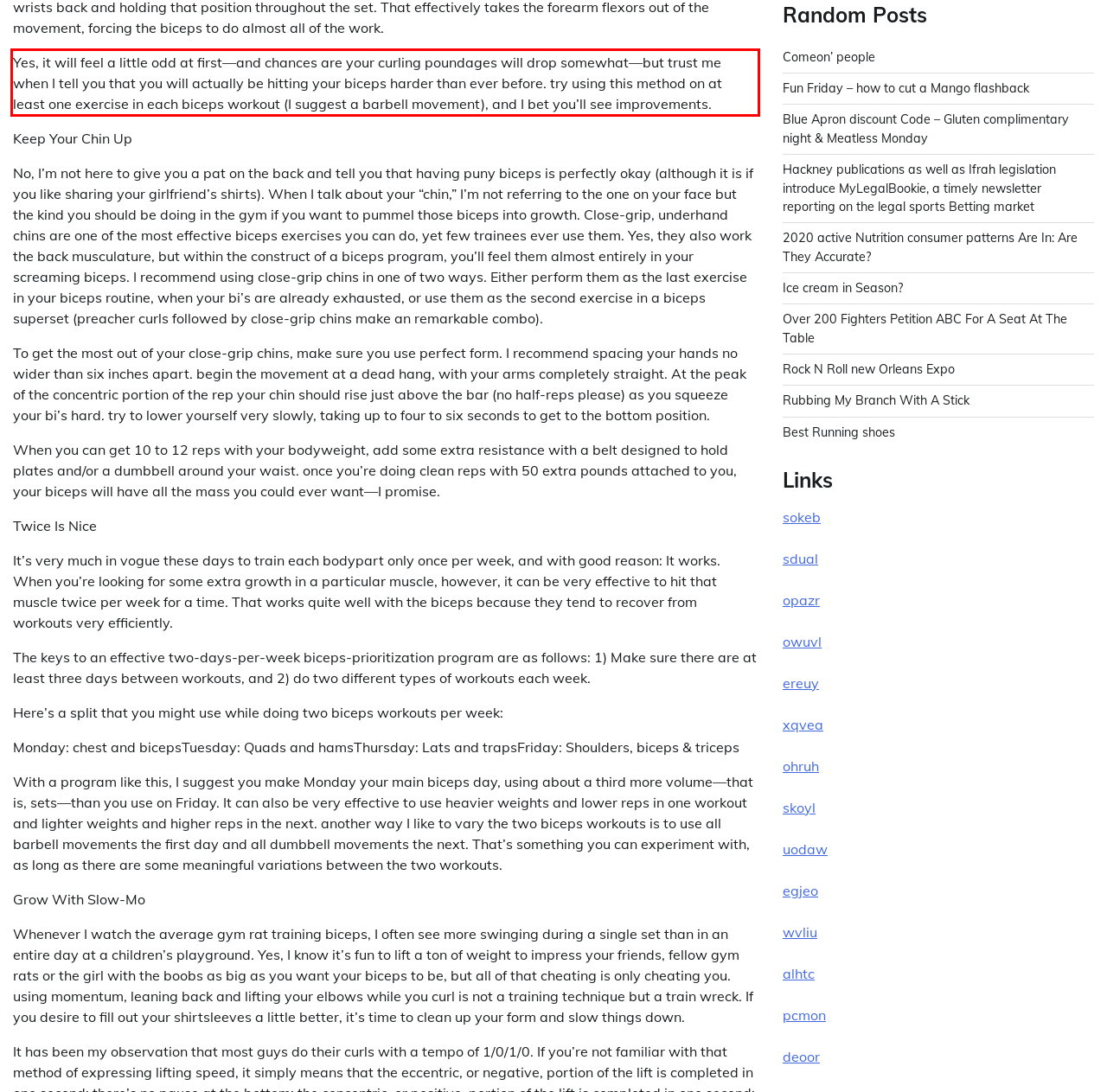Review the webpage screenshot provided, and perform OCR to extract the text from the red bounding box.

Yes, it will feel a little odd at first—and chances are your curling poundages will drop somewhat—but trust me when I tell you that you will actually be hitting your biceps harder than ever before. try using this method on at least one exercise in each biceps workout (I suggest a barbell movement), and I bet you’ll see improvements.